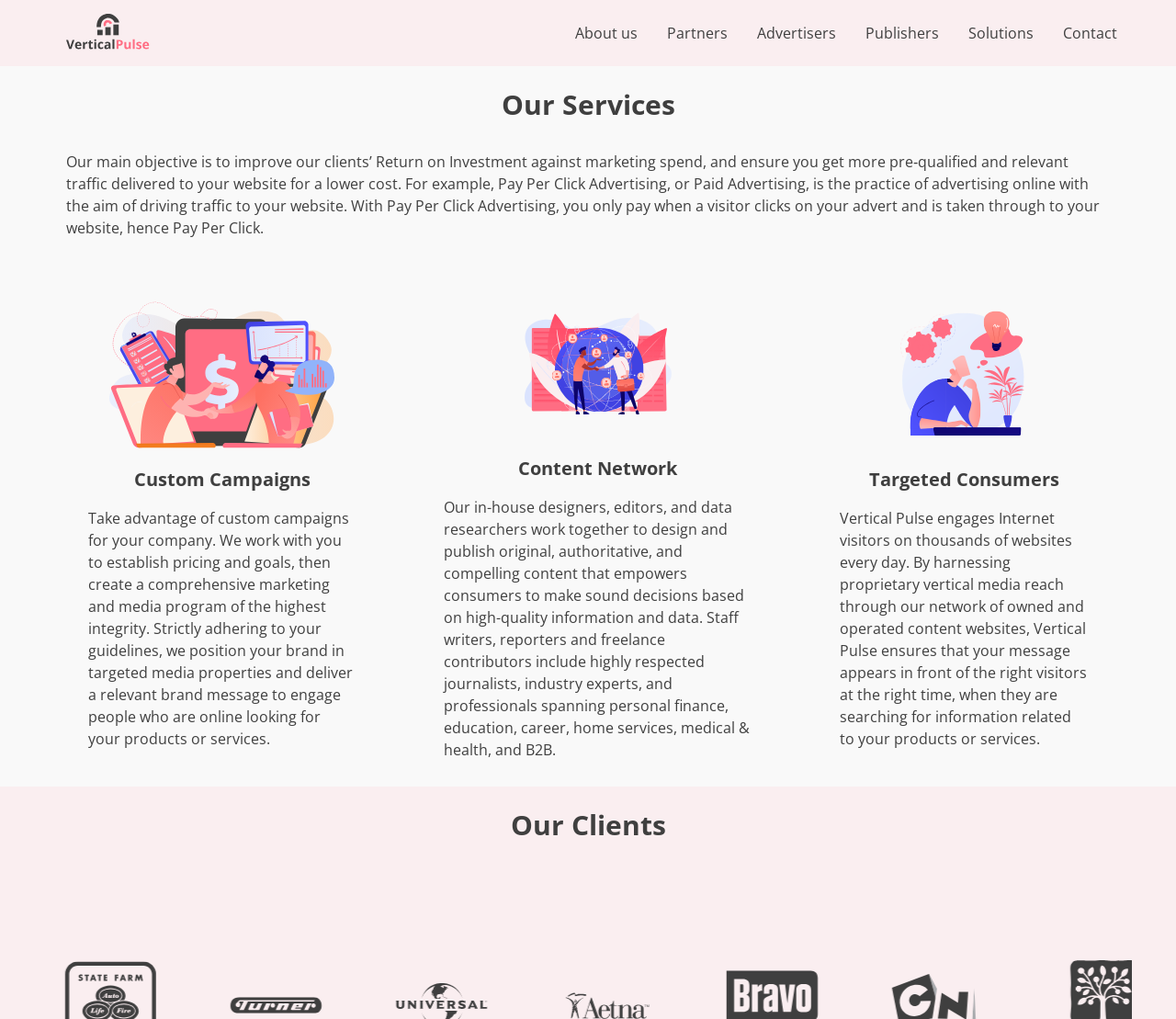Summarize the webpage with a detailed and informative caption.

The webpage is titled "VerticalPulse" and appears to be a company website. At the top, there is a horizontal navigation menu with links to "About us", "Partners", "Advertisers", "Publishers", "Solutions", and "Contact". 

Below the navigation menu, there is a main section that takes up most of the page. This section is divided into four parts, each with a heading and descriptive text. The first part is titled "Our Services" and explains the company's objective of improving clients' Return on Investment against marketing spend. 

To the right of the "Our Services" section, there is an image labeled "Customers". Below this image, there is a section titled "Custom Campaigns" that describes the company's custom marketing and media programs. 

Further down, there is an image labeled "Advertisers" to the left of a section titled "Content Network", which explains the company's content creation process. To the right of this section, there is an image labeled "Publishers". 

The final section is titled "Targeted Consumers" and explains how the company engages internet visitors on various websites. 

At the bottom of the page, there is a heading titled "Our Clients".